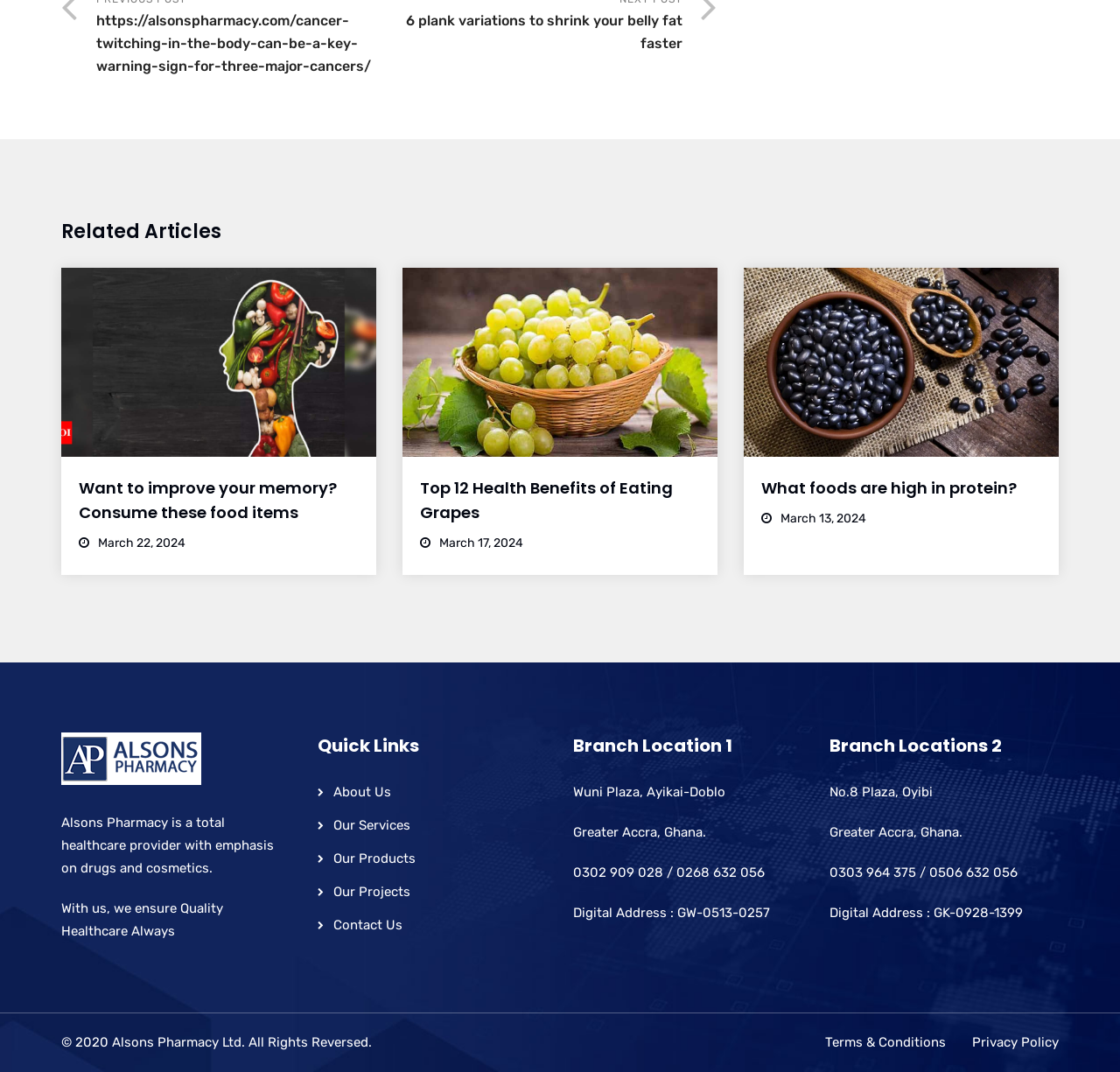Based on the element description: "BAMS Admission In Uttar Pradesh", identify the UI element and provide its bounding box coordinates. Use four float numbers between 0 and 1, [left, top, right, bottom].

None